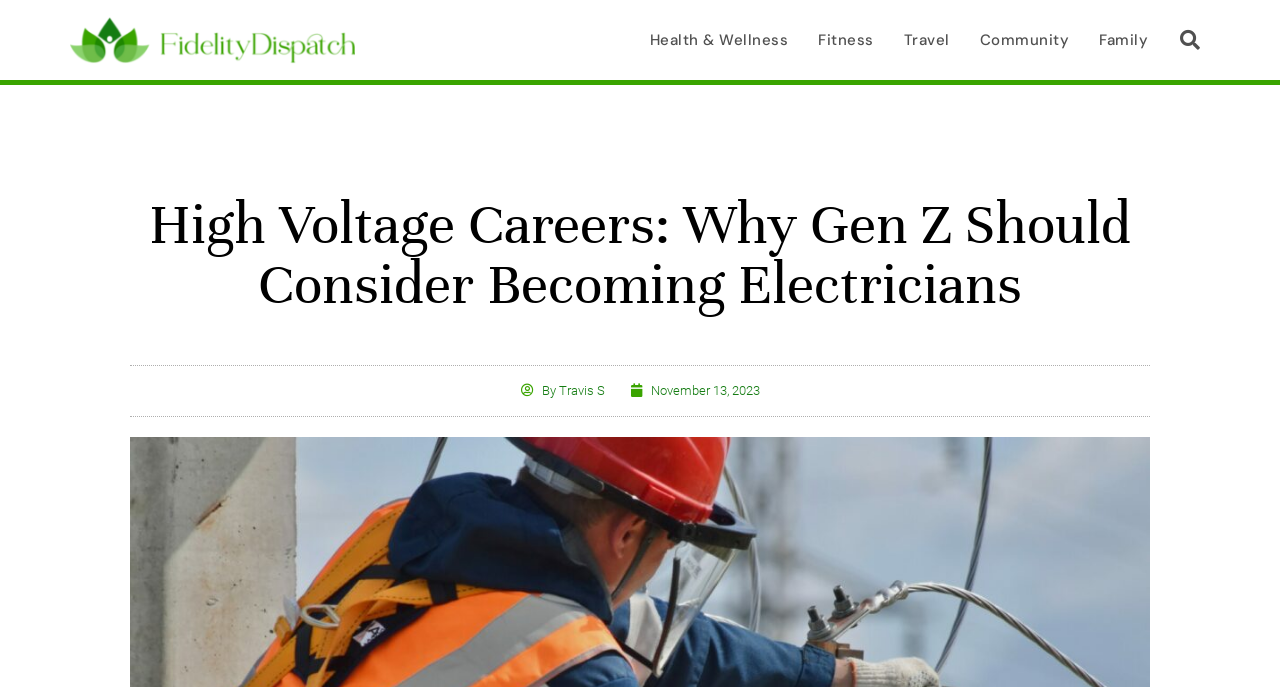How many elements are in the search bar?
Based on the visual content, answer with a single word or a brief phrase.

2